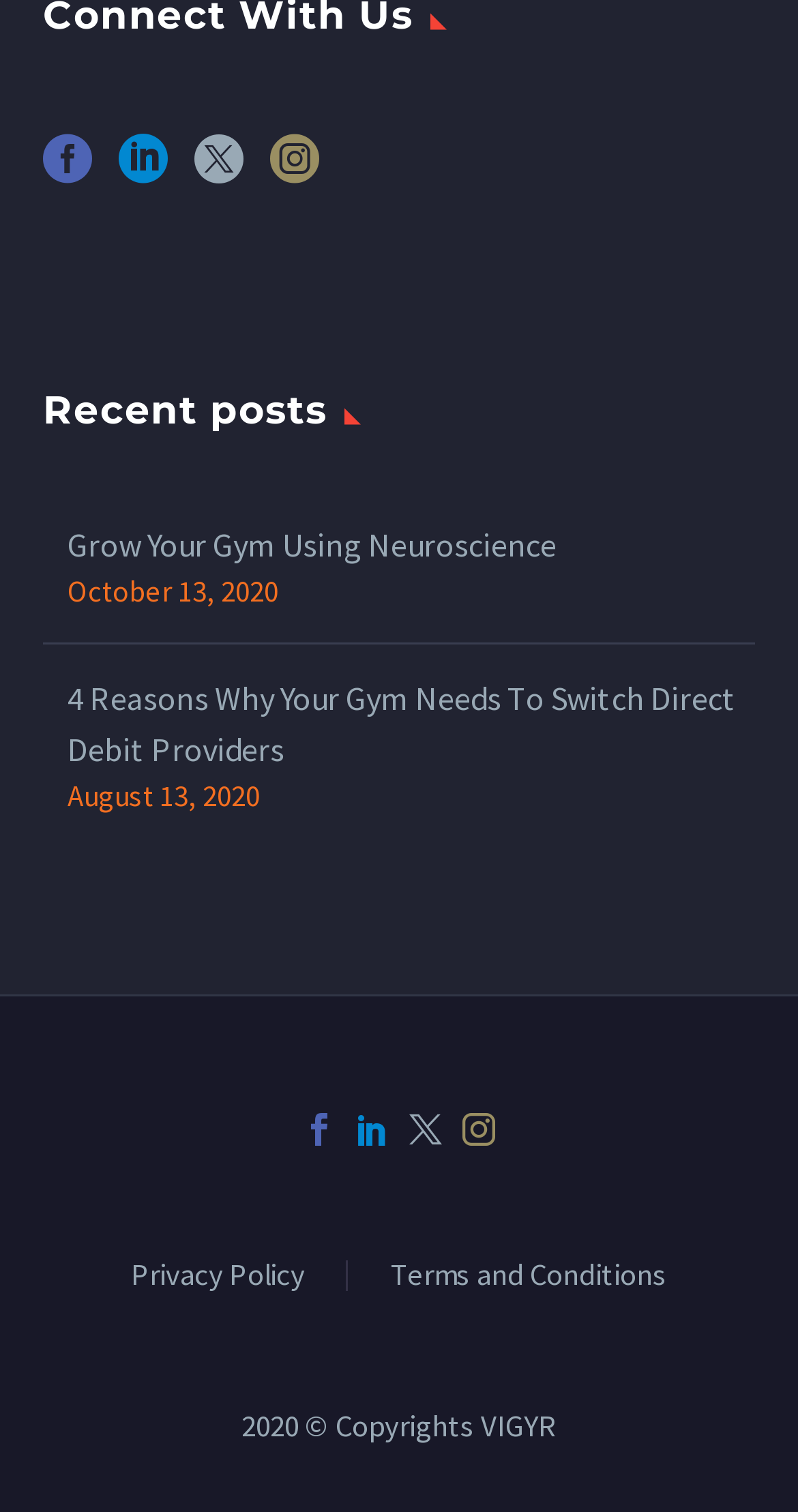Please indicate the bounding box coordinates of the element's region to be clicked to achieve the instruction: "Read about growing your gym using neuroscience". Provide the coordinates as four float numbers between 0 and 1, i.e., [left, top, right, bottom].

[0.085, 0.344, 0.697, 0.378]